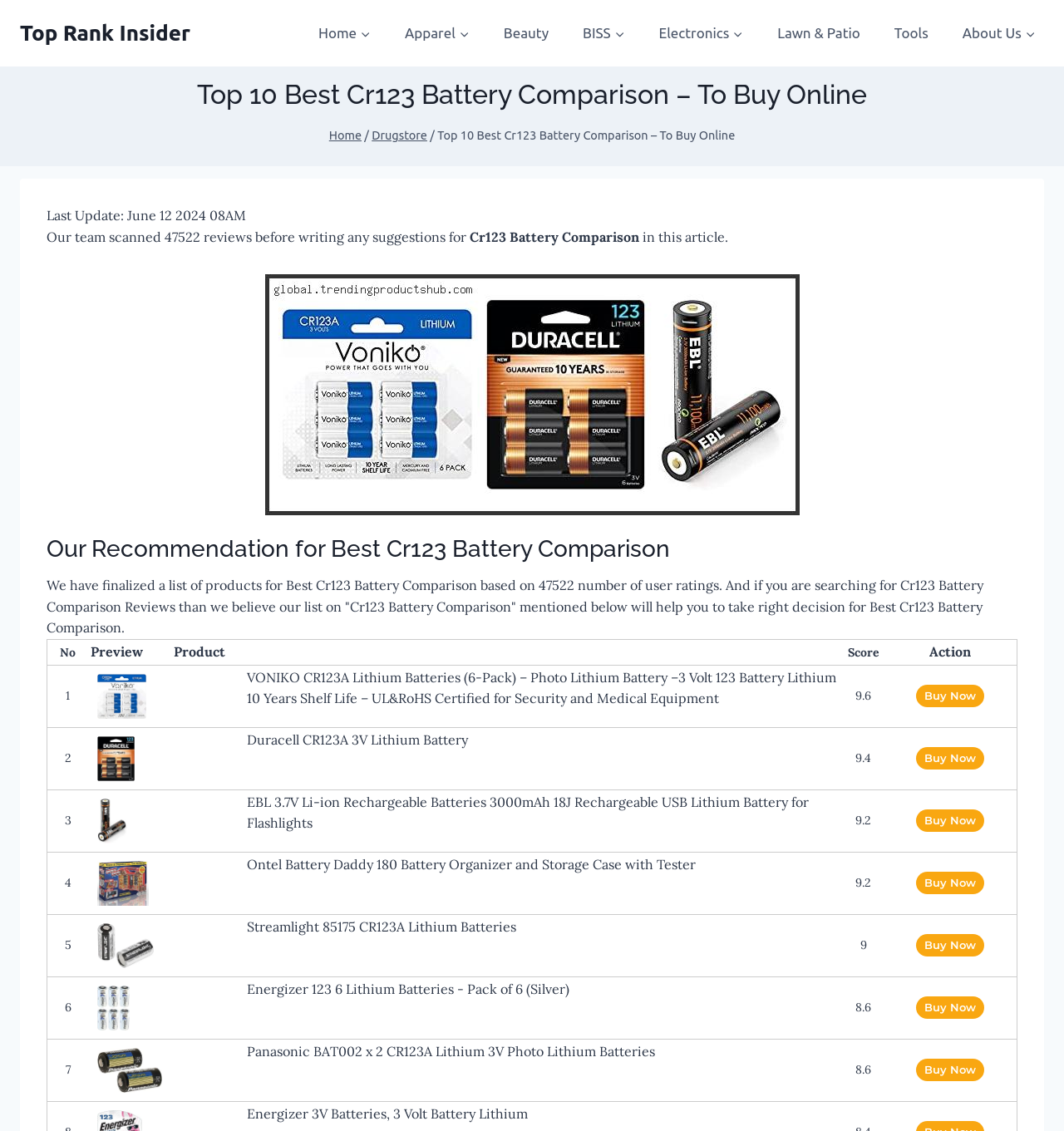What is the score of the top-ranked Cr123 Battery product?
Use the image to give a comprehensive and detailed response to the question.

I looked at the table that compares different Cr123 Battery products and found the score of the top-ranked product, which is 9.6.